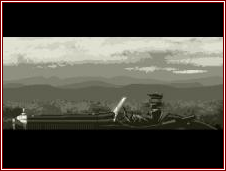Offer an in-depth caption of the image, mentioning all notable aspects.

This image, titled "1000 Miglia screenshot #8," captures a stunning monochromatic landscape, depicting a serene view of distant mountains under a dramatic sky filled with clouds. The foreground features a structured silhouette suggesting architectural elements, possibly remnants of a historic setting or vehicles, merging harmoniously with the natural scenery. The contrast between the soft, rolling hills and the striking structures adds depth to the visual composition, evoking a nostalgic vibe reminiscent of classic cinematic or video game environments. This screenshot is part of a series celebrating the iconic 1000 Miglia event, known for its rich automotive history and picturesque routes.